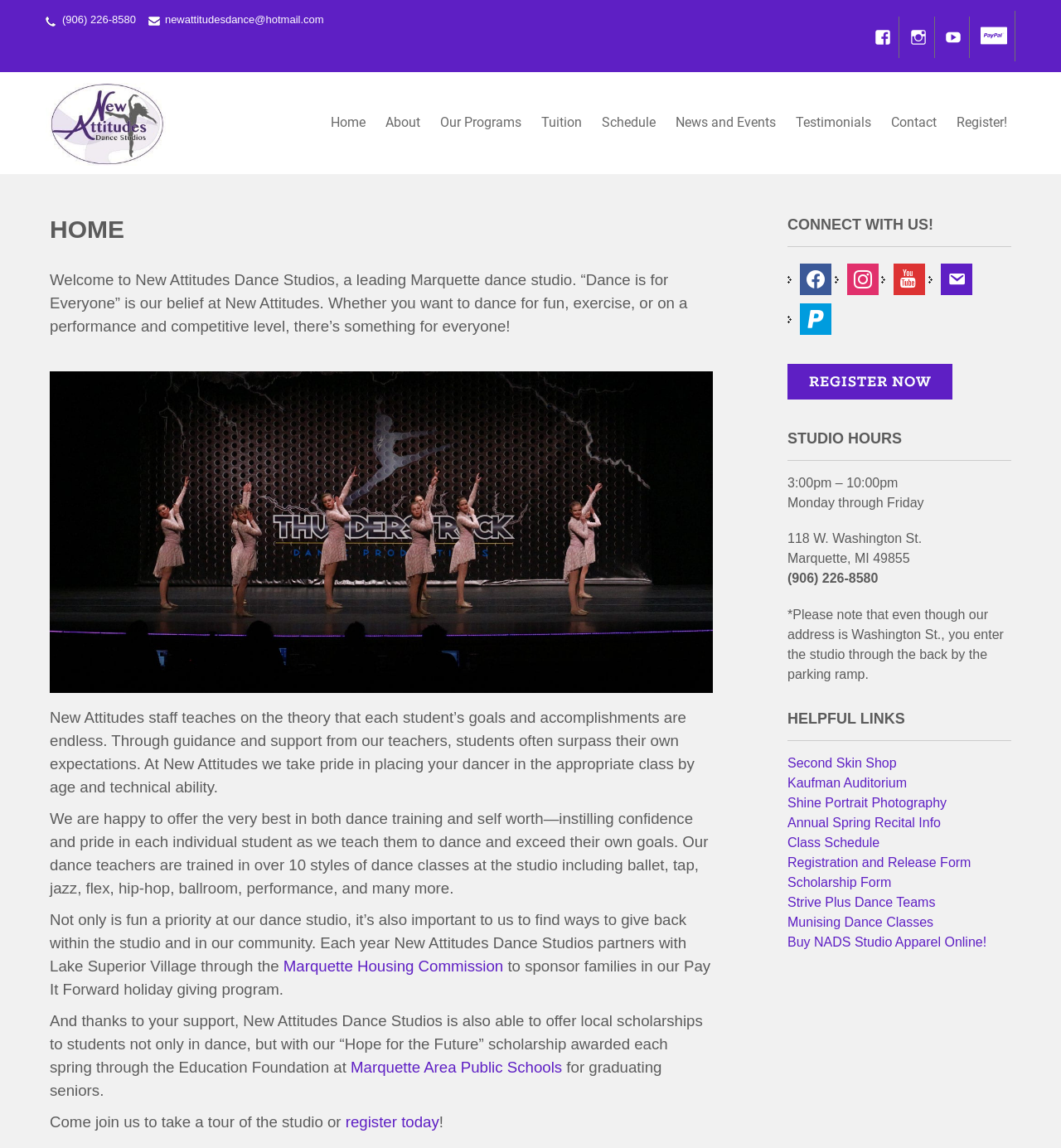Could you specify the bounding box coordinates for the clickable section to complete the following instruction: "Email the studio"?

[0.887, 0.237, 0.916, 0.248]